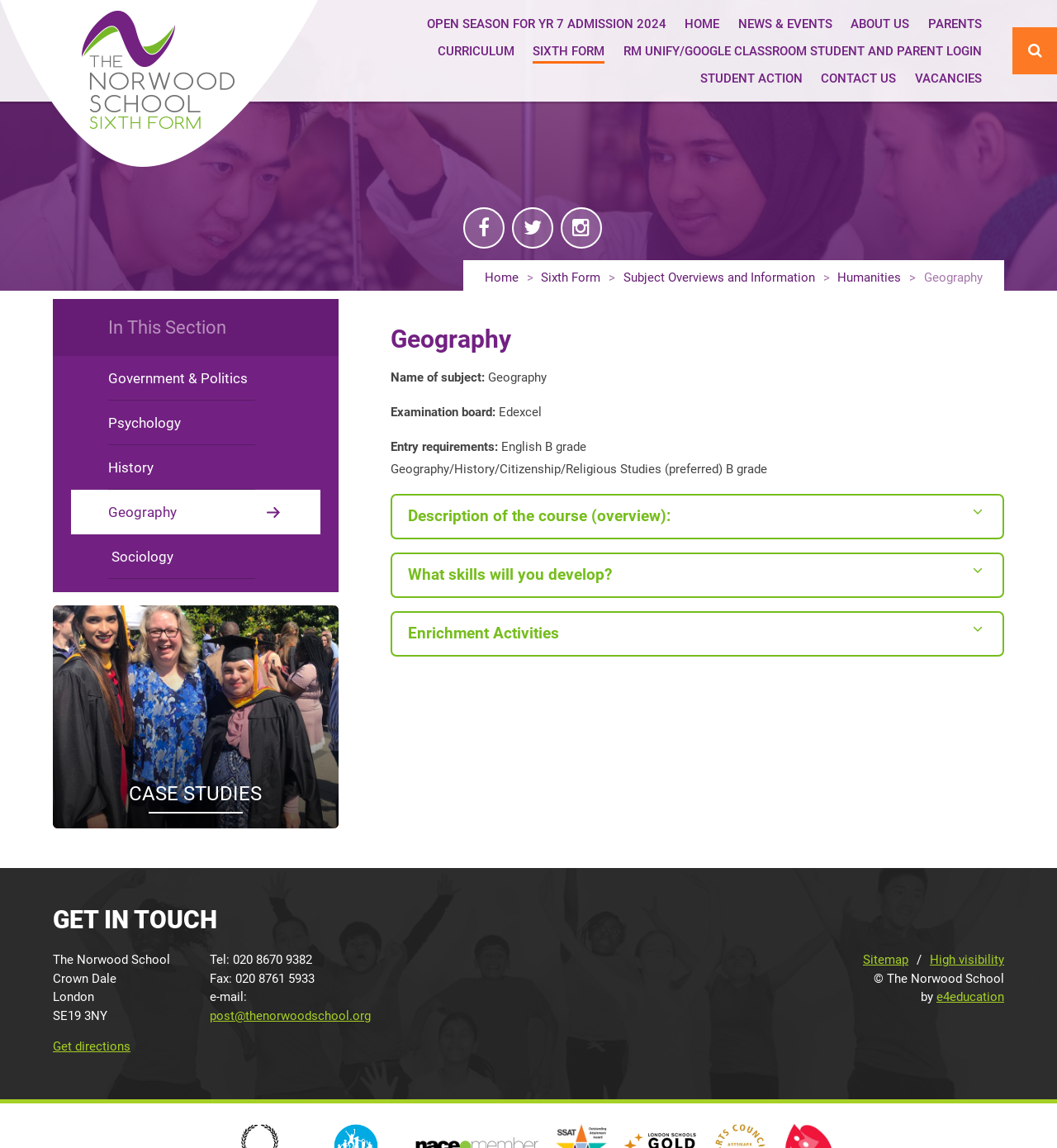Based on the visual content of the image, answer the question thoroughly: What is the examination board for Geography?

The examination board for Geography can be found in the 'Geography' section, under the 'Examination board' heading. It is written as 'Edexcel'.